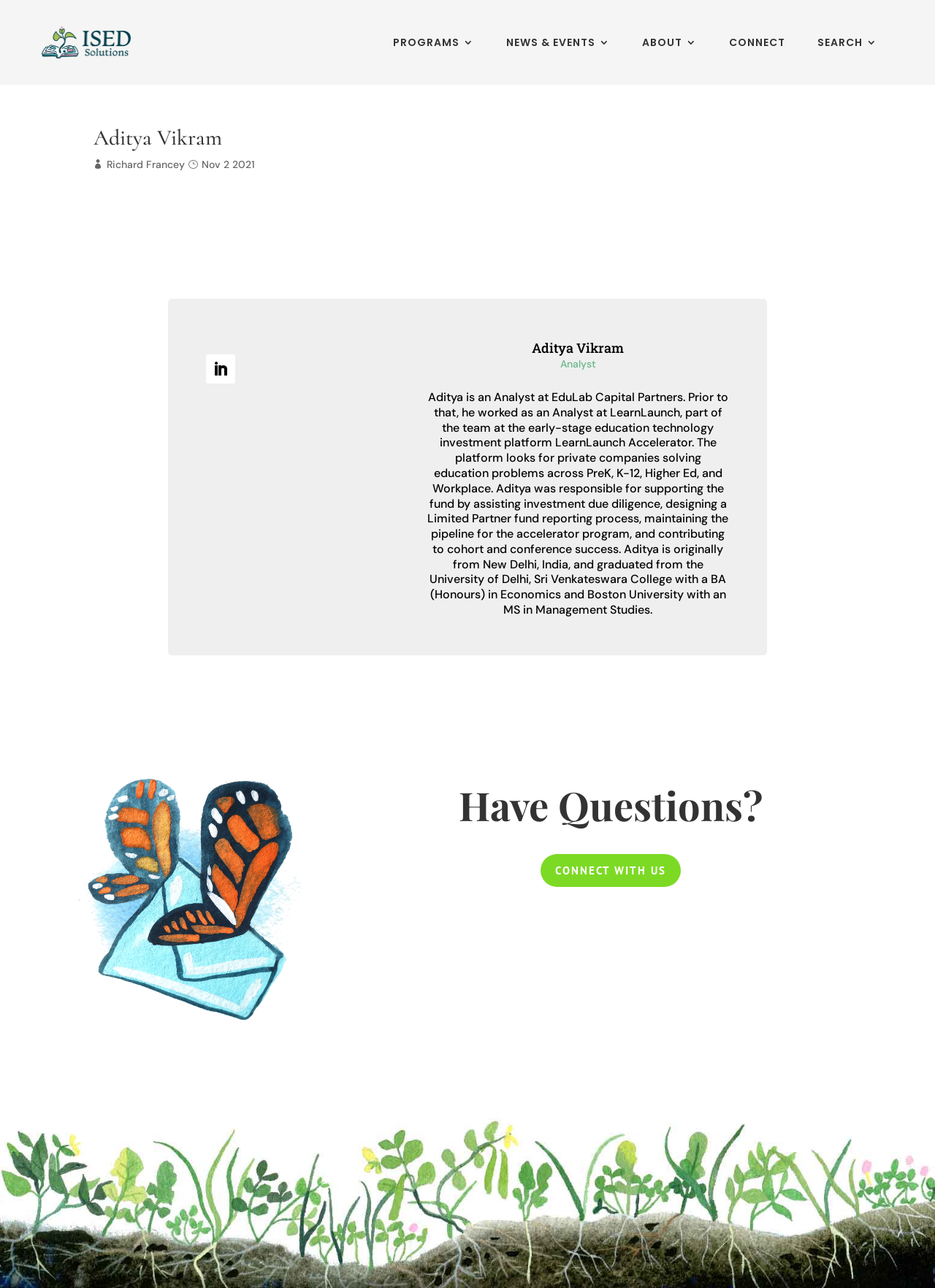Use the information in the screenshot to answer the question comprehensively: What is Aditya Vikram's occupation?

I found this information by looking at the text under the heading 'Aditya Vikram', which describes Aditya's work experience and mentions that he is an Analyst at EduLab Capital Partners.